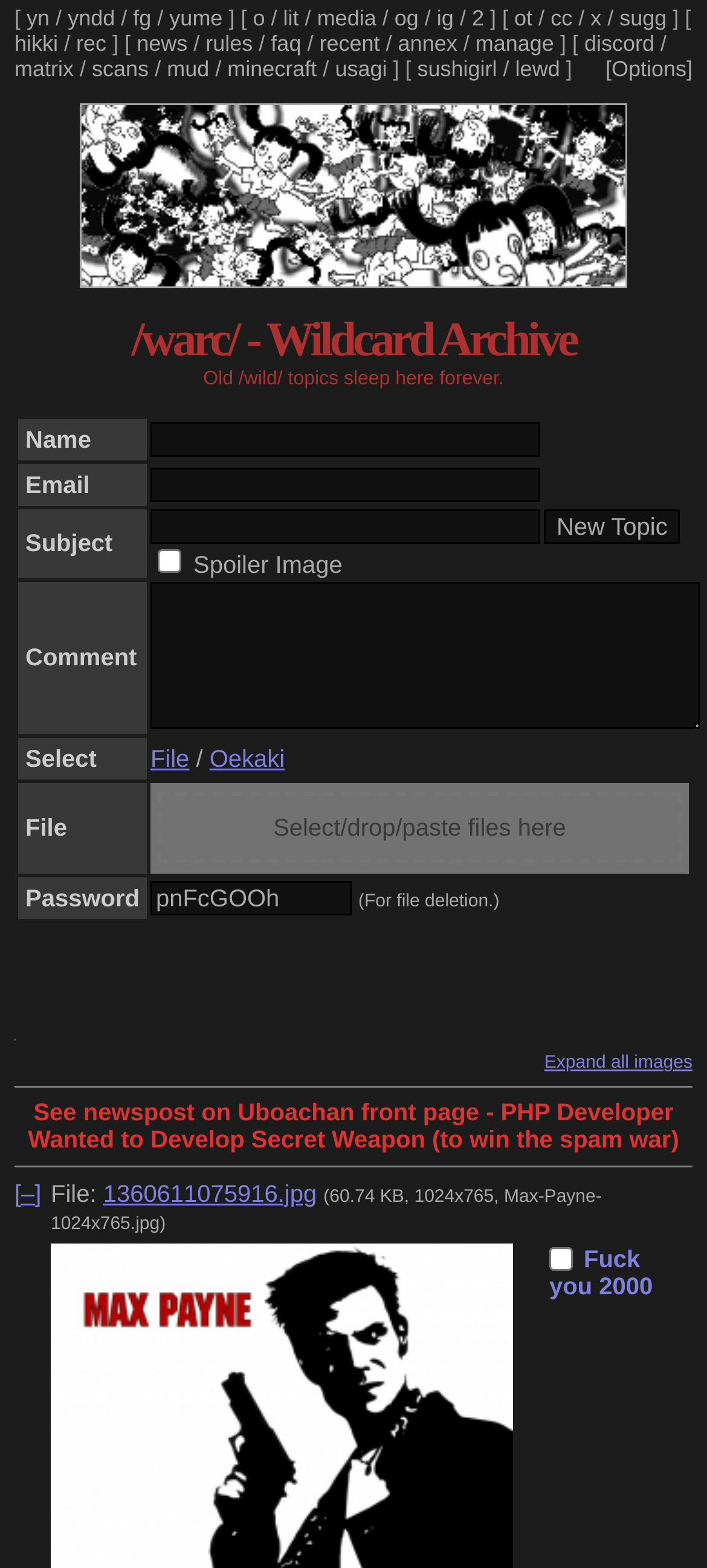Bounding box coordinates are specified in the format (top-left x, top-left y, bottom-right x, bottom-right y). All values are floating point numbers bounded between 0 and 1. Please provide the bounding box coordinate of the region this sentence describes: parent_node: Spoiler Image name="spoiler"

[0.223, 0.35, 0.256, 0.365]